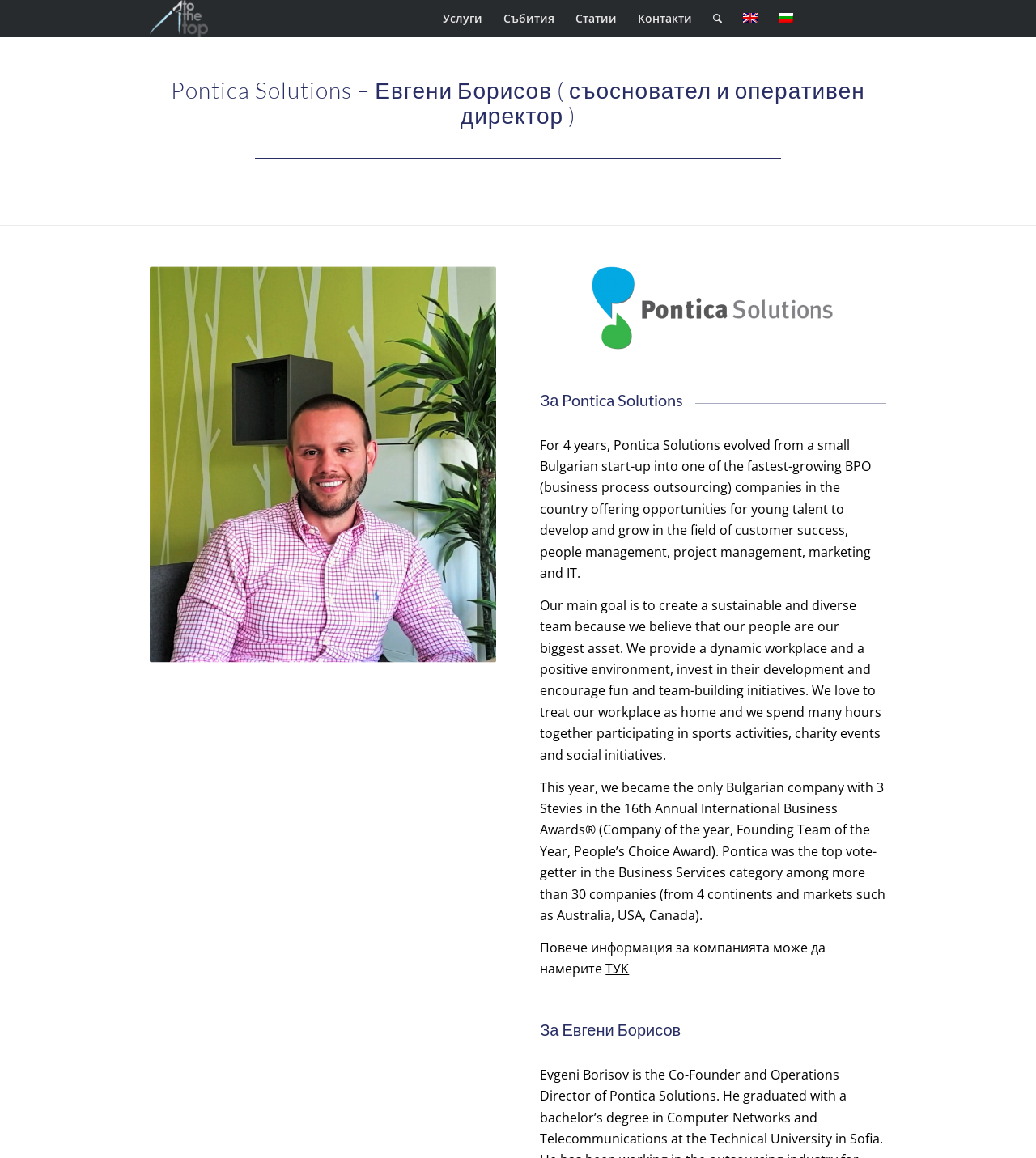Identify the bounding box coordinates of the part that should be clicked to carry out this instruction: "Learn about Евгени Борисов".

[0.521, 0.881, 0.657, 0.896]